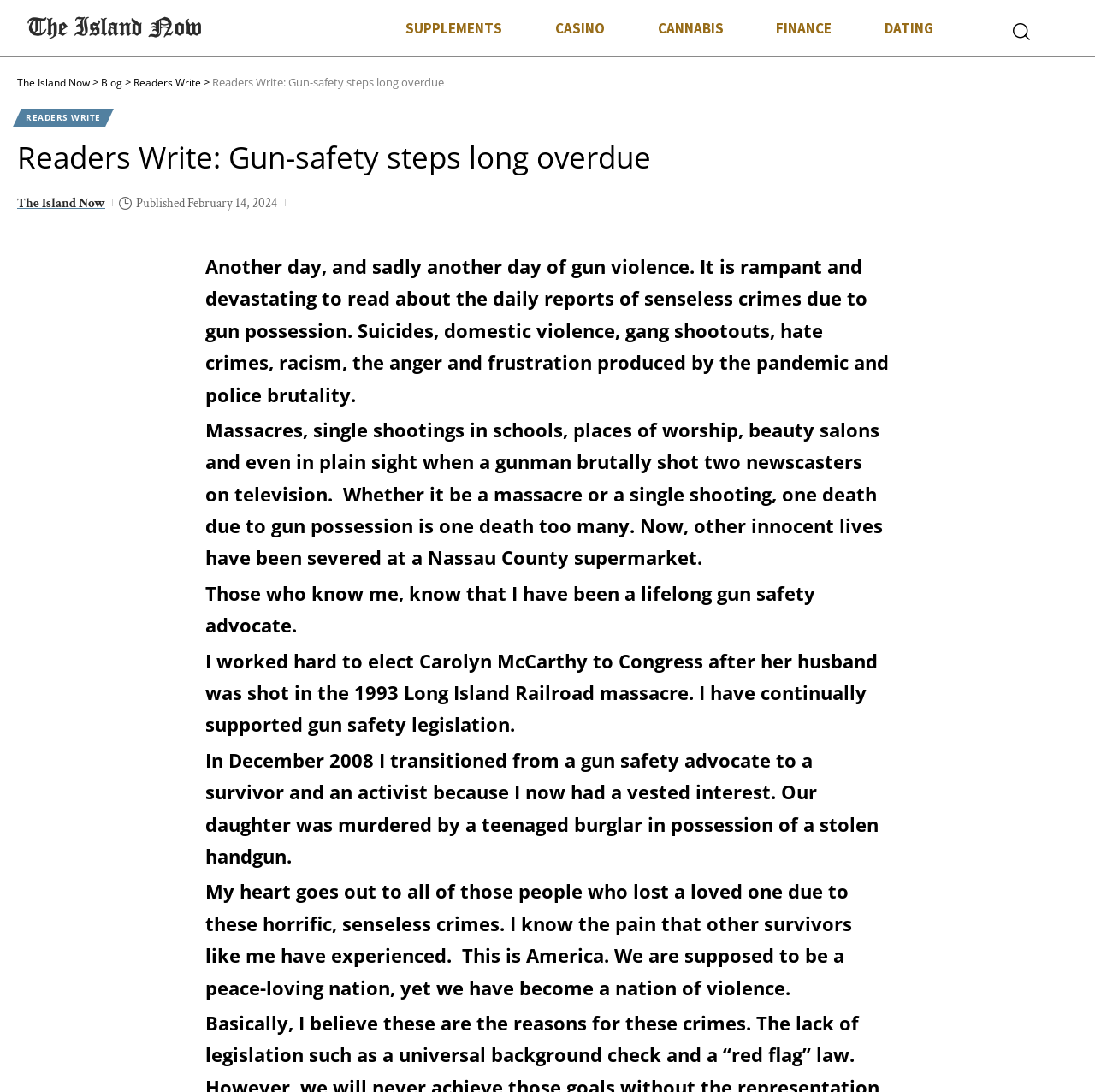Show the bounding box coordinates of the region that should be clicked to follow the instruction: "click the 'DONATE' link."

None